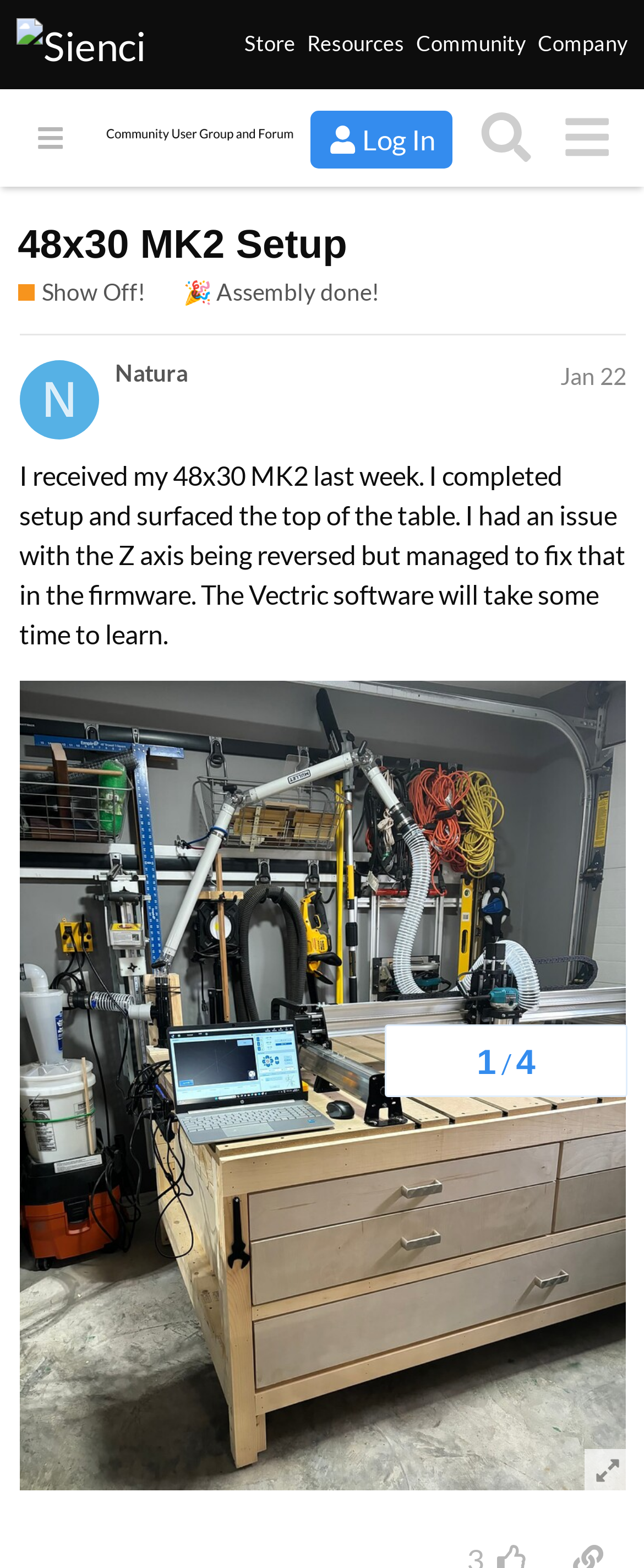What is the topic of the current discussion?
Based on the screenshot, respond with a single word or phrase.

48x30 MK2 Setup